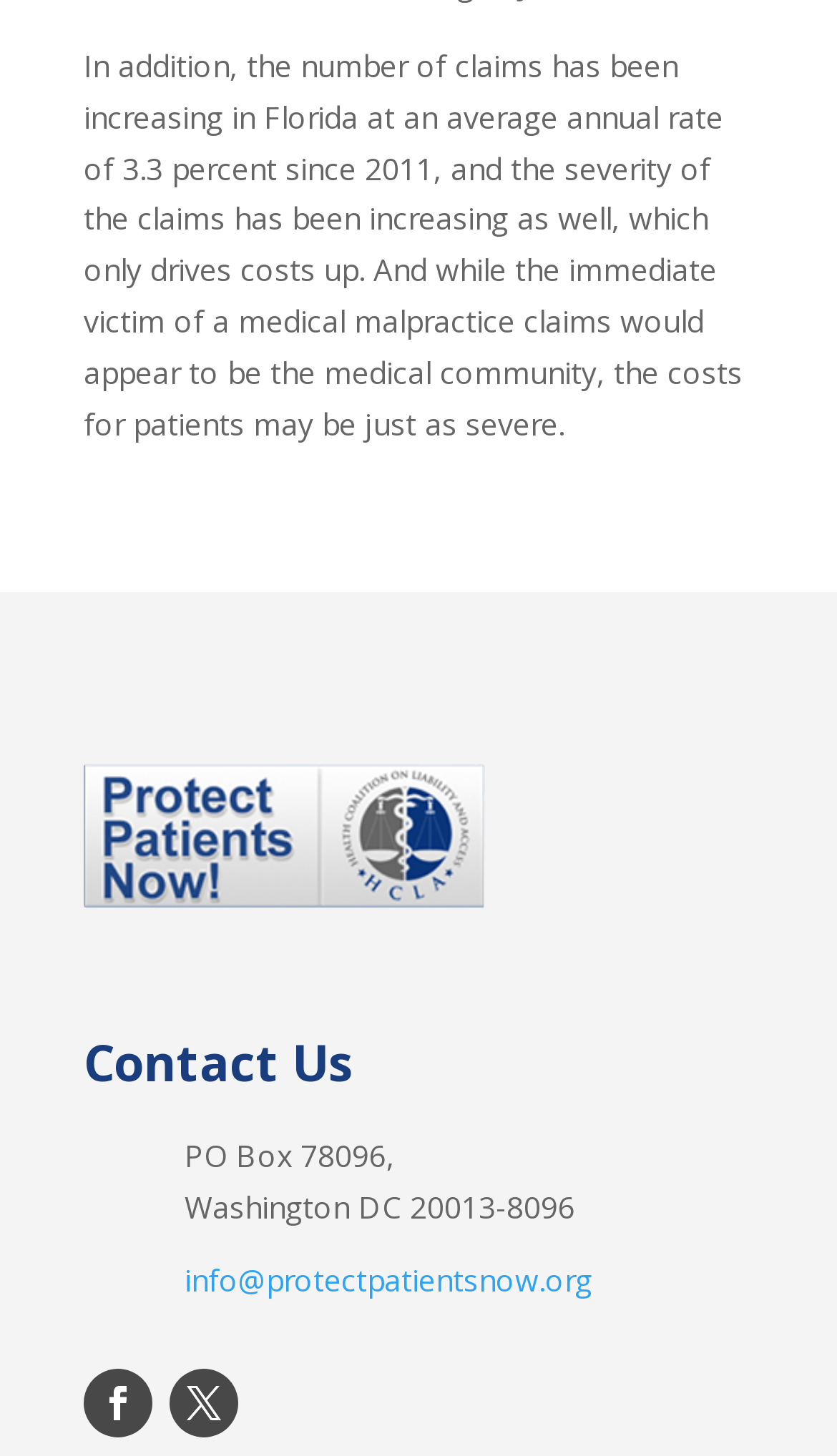Please provide a one-word or short phrase answer to the question:
What is the email address of the organization?

info@protectpatientsnow.org